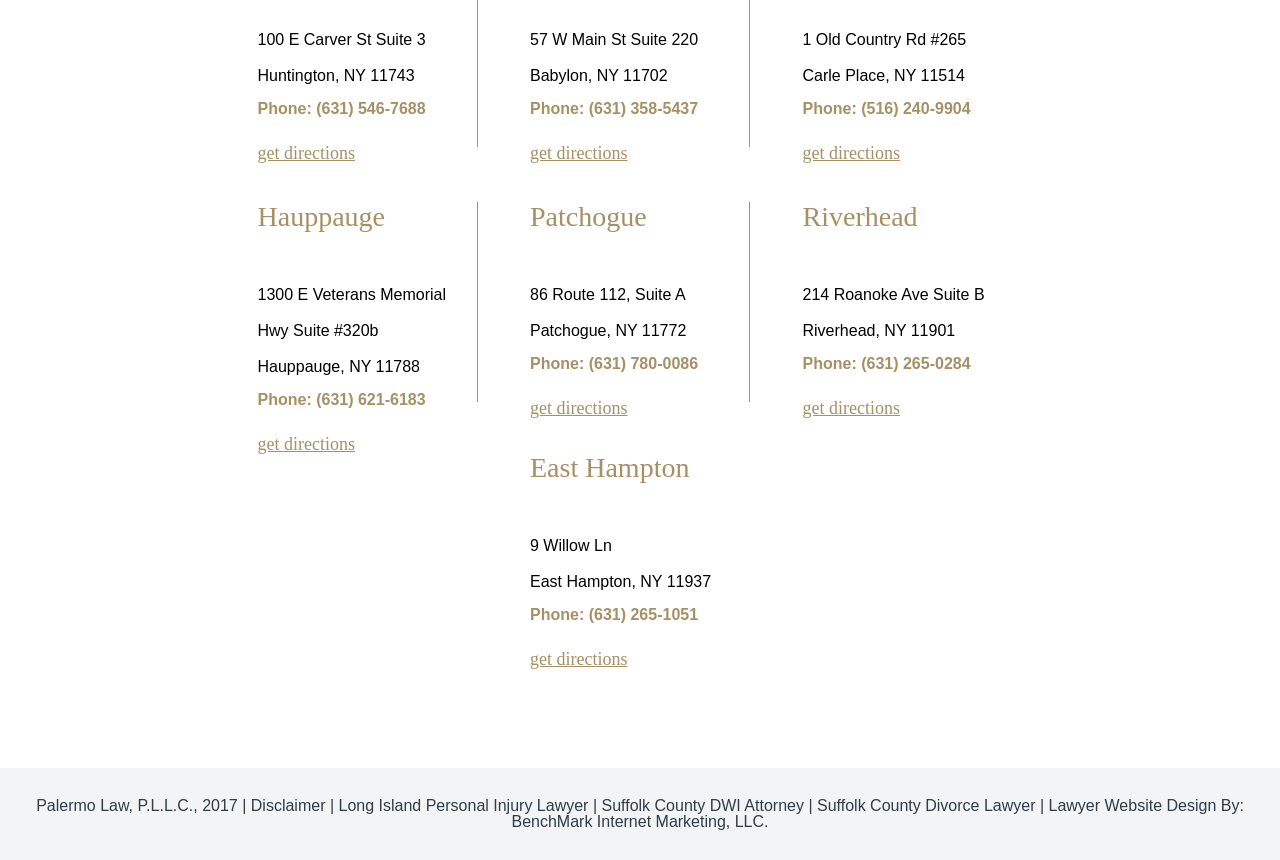Please specify the bounding box coordinates of the area that should be clicked to accomplish the following instruction: "Read the disclaimer". The coordinates should consist of four float numbers between 0 and 1, i.e., [left, top, right, bottom].

[0.196, 0.927, 0.254, 0.947]